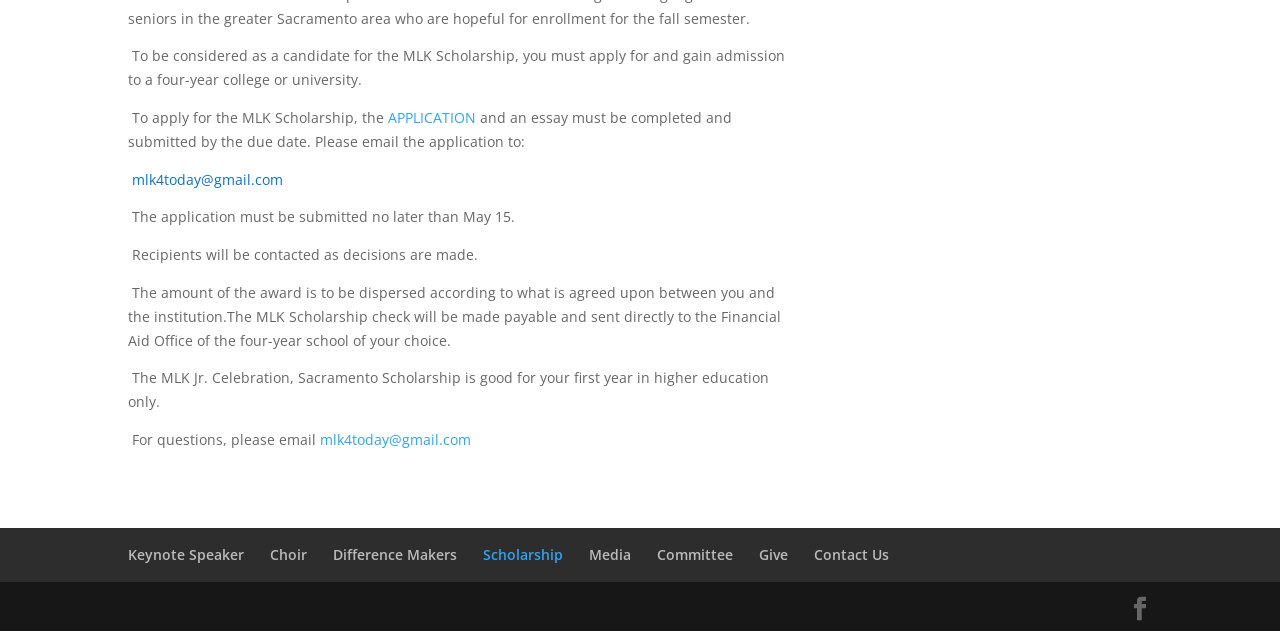Given the webpage screenshot and the description, determine the bounding box coordinates (top-left x, top-left y, bottom-right x, bottom-right y) that define the location of the UI element matching this description: mlk4today@gmail.com

[0.25, 0.672, 0.368, 0.701]